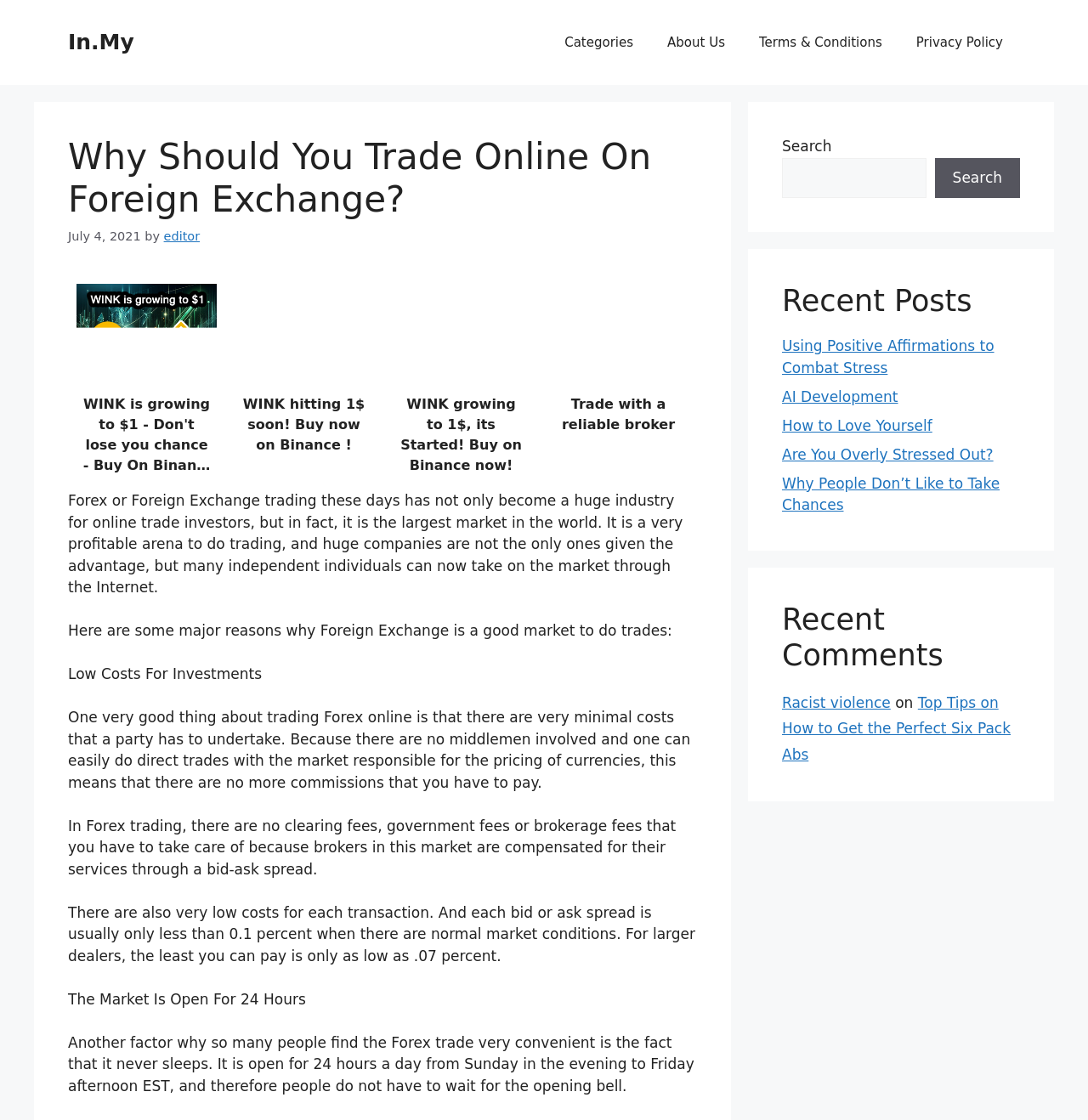Please specify the coordinates of the bounding box for the element that should be clicked to carry out this instruction: "Search for something". The coordinates must be four float numbers between 0 and 1, formatted as [left, top, right, bottom].

[0.719, 0.141, 0.851, 0.177]